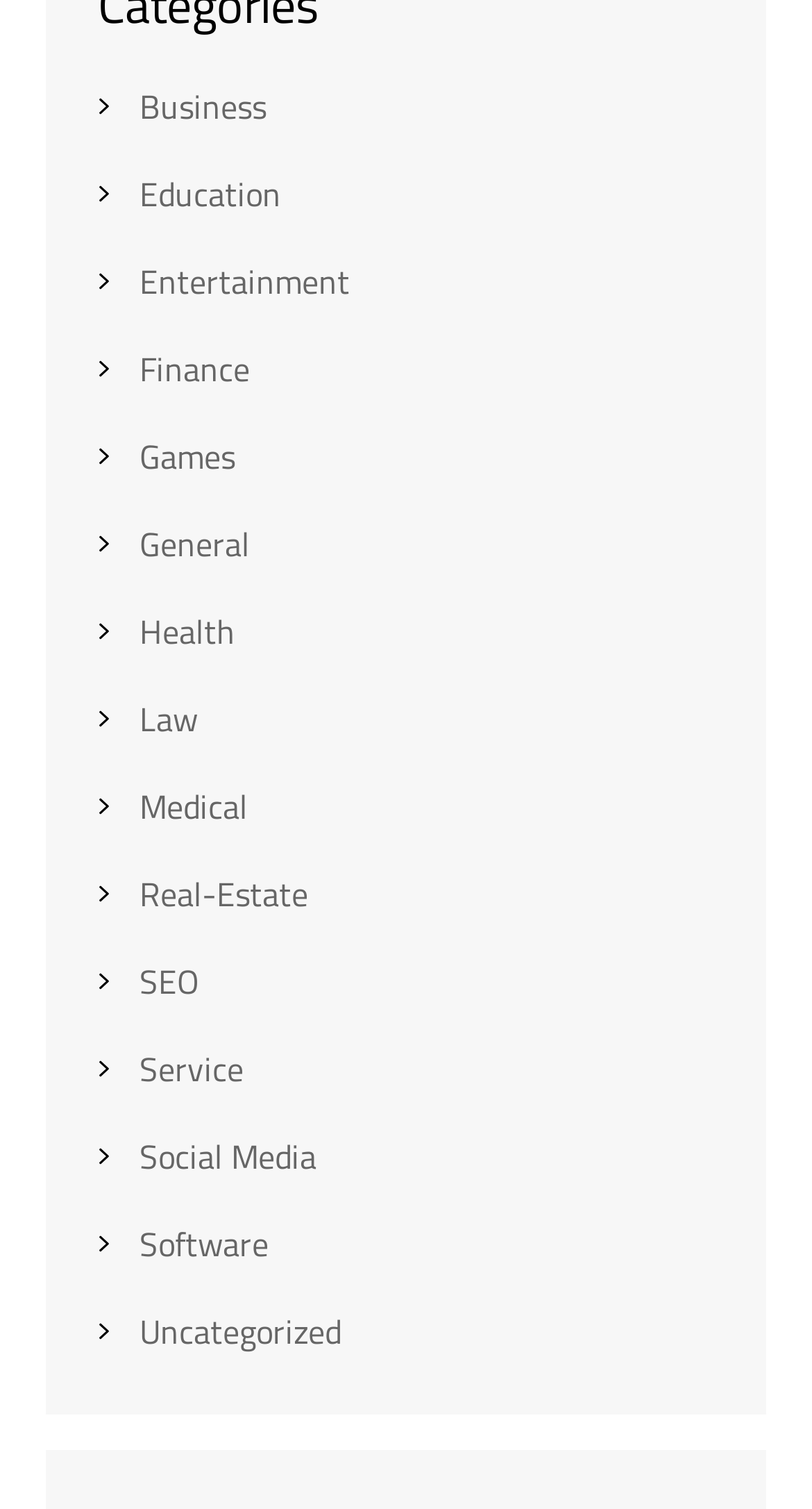Select the bounding box coordinates of the element I need to click to carry out the following instruction: "Browse Real-Estate".

[0.172, 0.575, 0.379, 0.609]